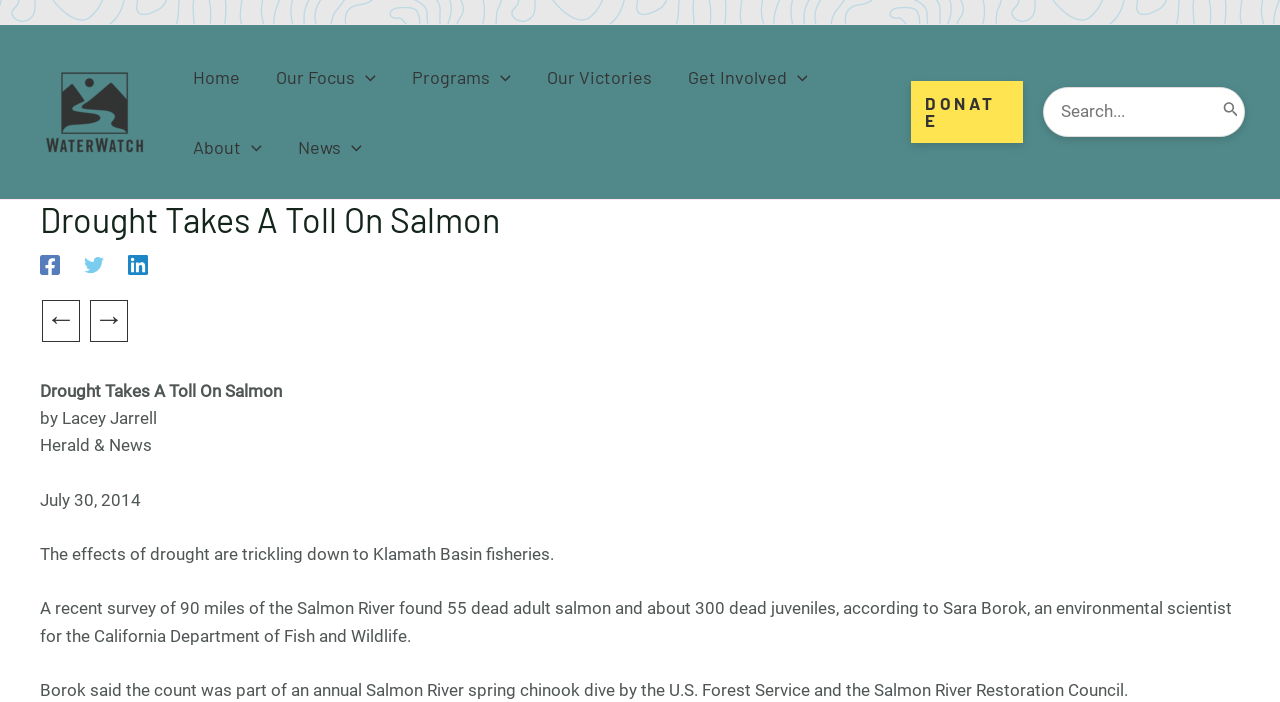Use a single word or phrase to answer the question: 
Who is the author of the article?

Lacey Jarrell